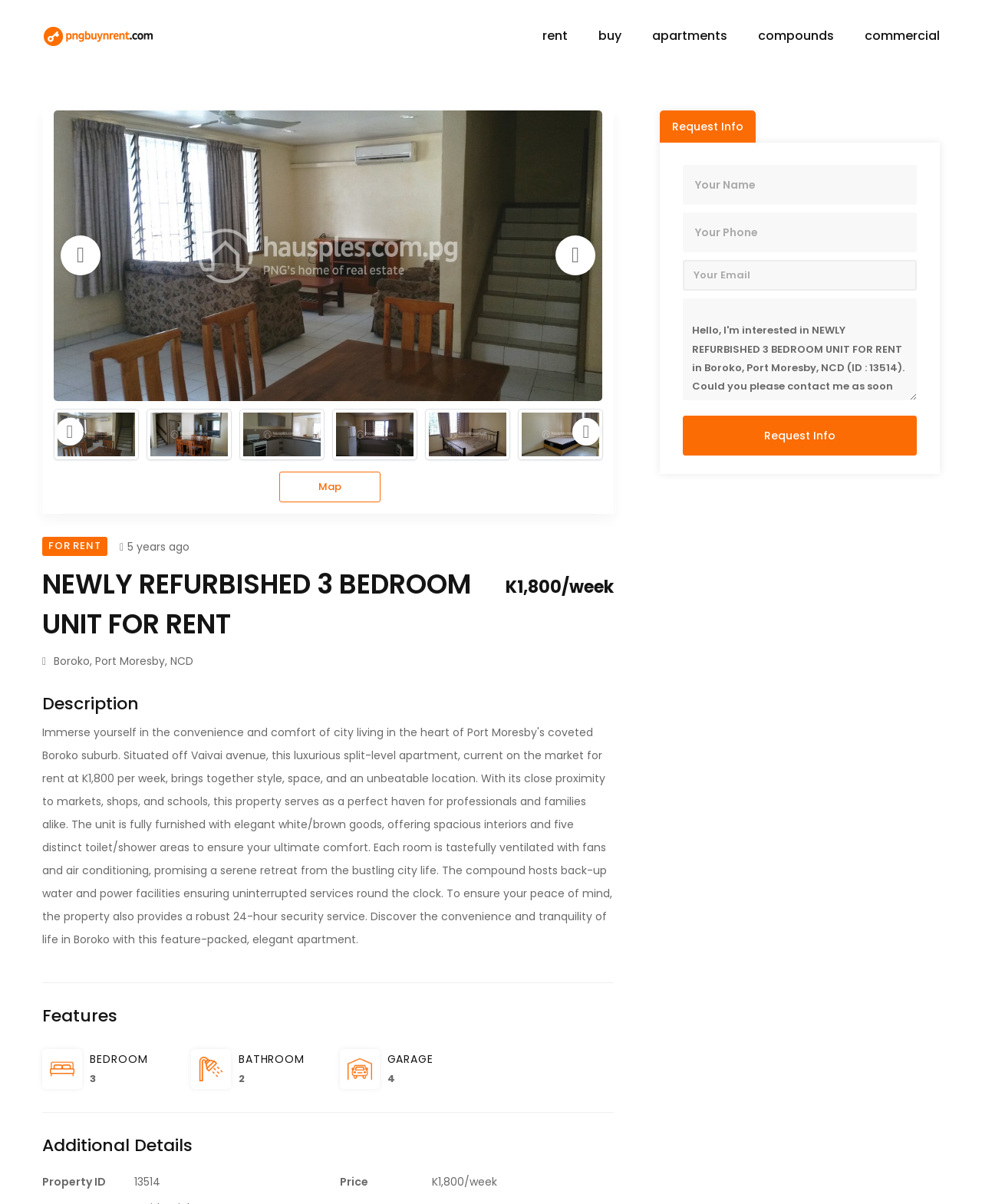How many bedrooms does the apartment have?
Please answer the question as detailed as possible based on the image.

I found the number of bedrooms by looking at the features section of the webpage, where it says 'BEDROOM' with an icon and a static text element that says '3'.